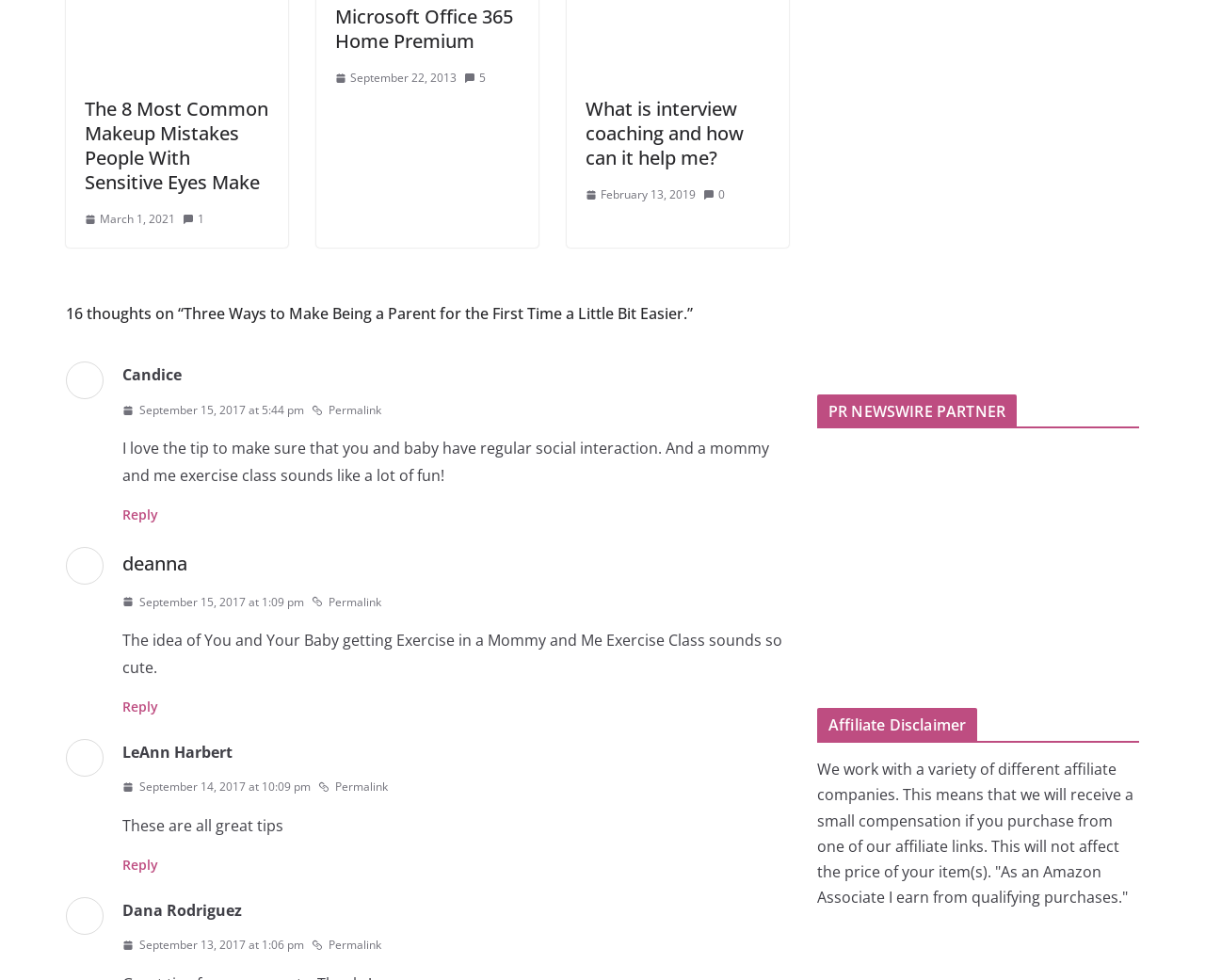Find the bounding box of the web element that fits this description: "March 1, 2021".

[0.07, 0.214, 0.145, 0.234]